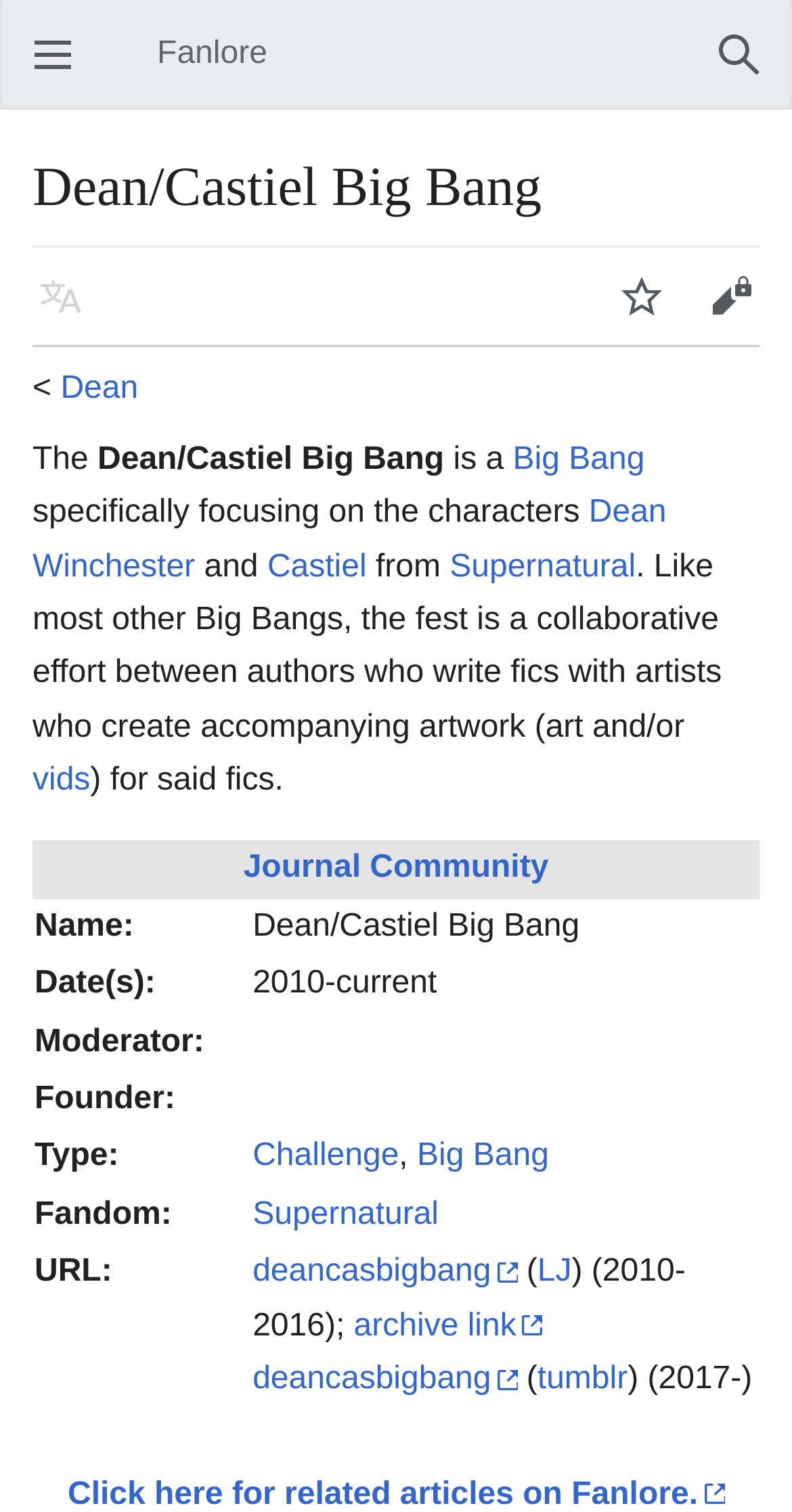Determine the bounding box coordinates of the clickable element to achieve the following action: 'Search'. Provide the coordinates as four float values between 0 and 1, formatted as [left, top, right, bottom].

[0.877, 0.007, 0.99, 0.066]